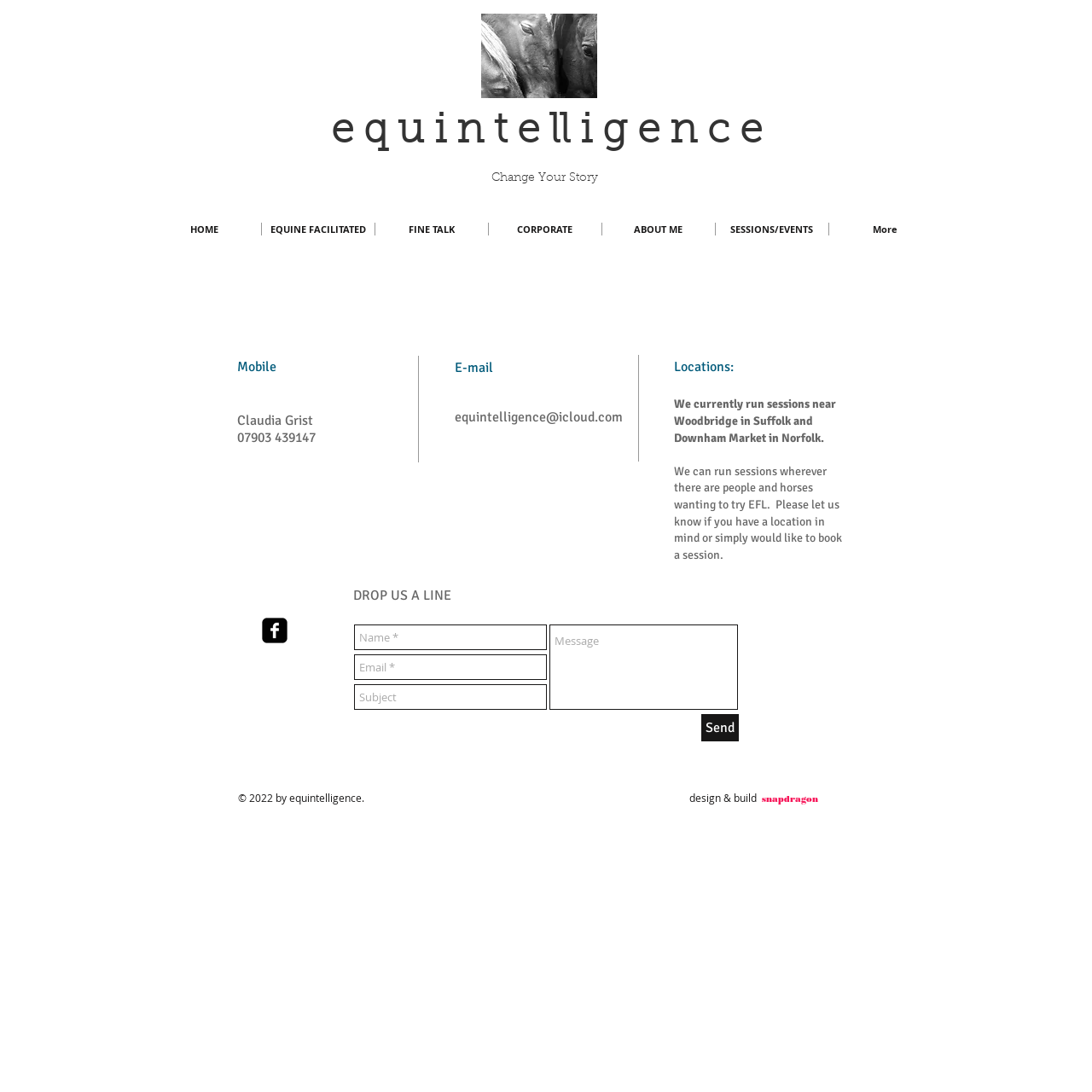Offer a meticulous caption that includes all visible features of the webpage.

This webpage is about equintelligence, a service that offers equine facilitated learning (EFL) sessions. At the top, there is a navigation bar with links to different sections of the website, including "HOME", "EQUINE FACILITATED", "FINE TALK", "CORPORATE", "ABOUT ME", "SESSIONS/EVENTS", and "More". 

Below the navigation bar, there is a heading that reads "e q u i n t e ll i g e n c e" with a link to the same. Next to it, there is another heading that says "Change Your Story". 

On the left side of the page, there is a main section with contact information. It starts with a "Mobile" label, followed by a phone number, and then a "Claudia Grist" label. Below that, there is an "E-mail" label with a link to "equintelligence@icloud.com". 

Further down, there is a "Locations:" label, which is followed by a description of the locations where EFL sessions are held, including Woodbridge in Suffolk and Downham Market in Norfolk. There is also a paragraph of text that invites users to suggest locations for future sessions.

To the right of the contact information, there is an image with a link to it. Below the image, there is a "DROP US A LINE" label, followed by a social media link to Facebook. 

Underneath, there is a form with fields for "Name", "Email", "Subject", and a text box for a message. There is a "Send" button at the bottom of the form.

At the very bottom of the page, there is a copyright notice that reads "© 2022 by equintelligence" with a mention of the design and build company "snapdragon".